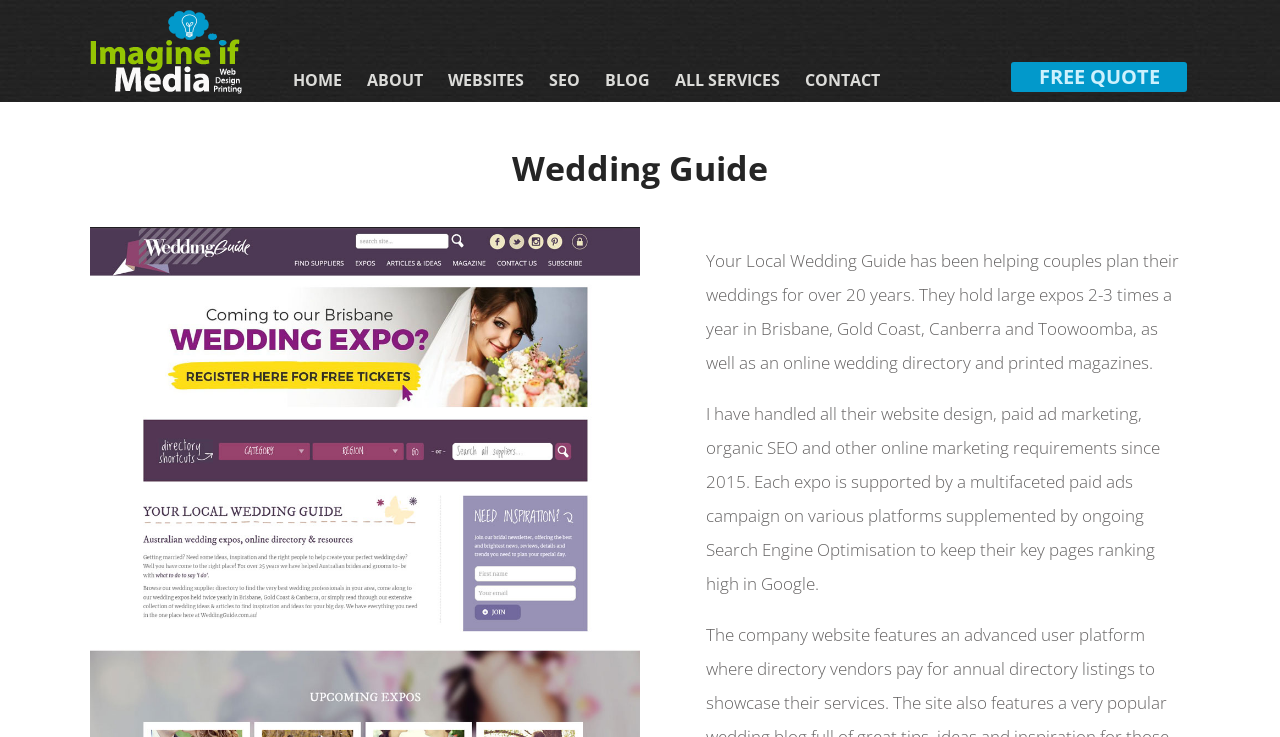Using the provided element description, identify the bounding box coordinates as (top-left x, top-left y, bottom-right x, bottom-right y). Ensure all values are between 0 and 1. Description: Home

[0.225, 0.091, 0.271, 0.126]